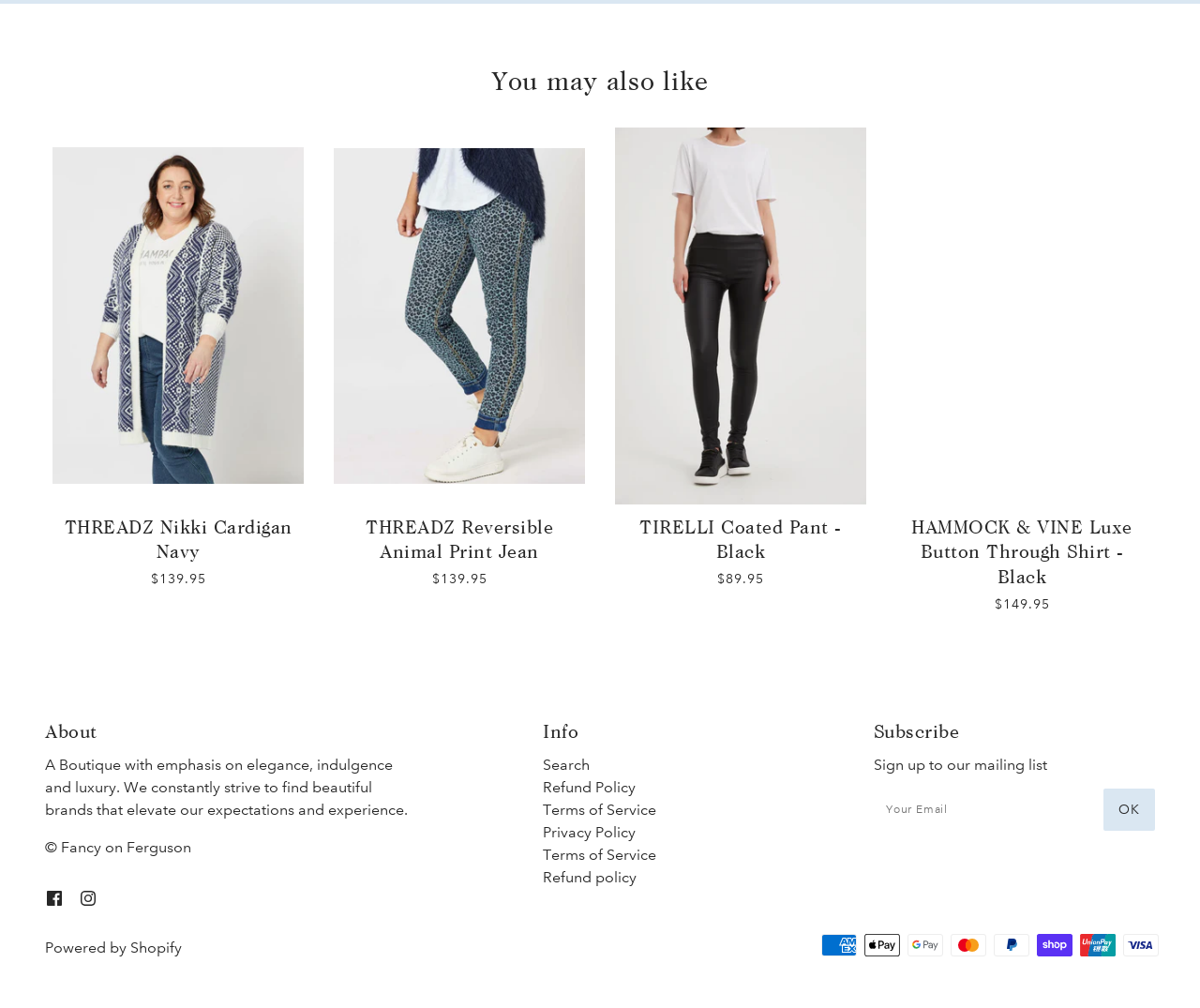Please locate the clickable area by providing the bounding box coordinates to follow this instruction: "visit the shop".

None